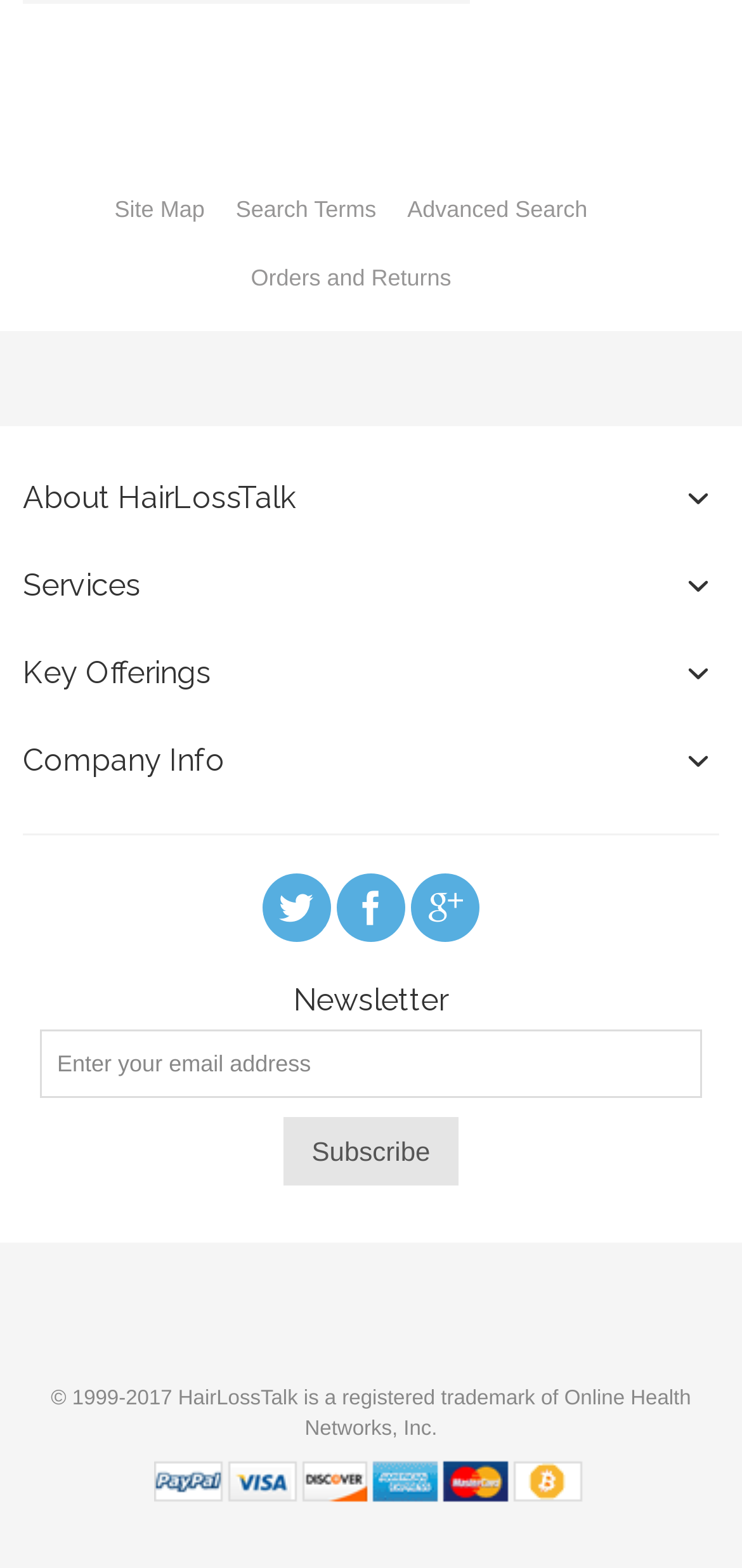Please locate the UI element described by "Coronavirus" and provide its bounding box coordinates.

None